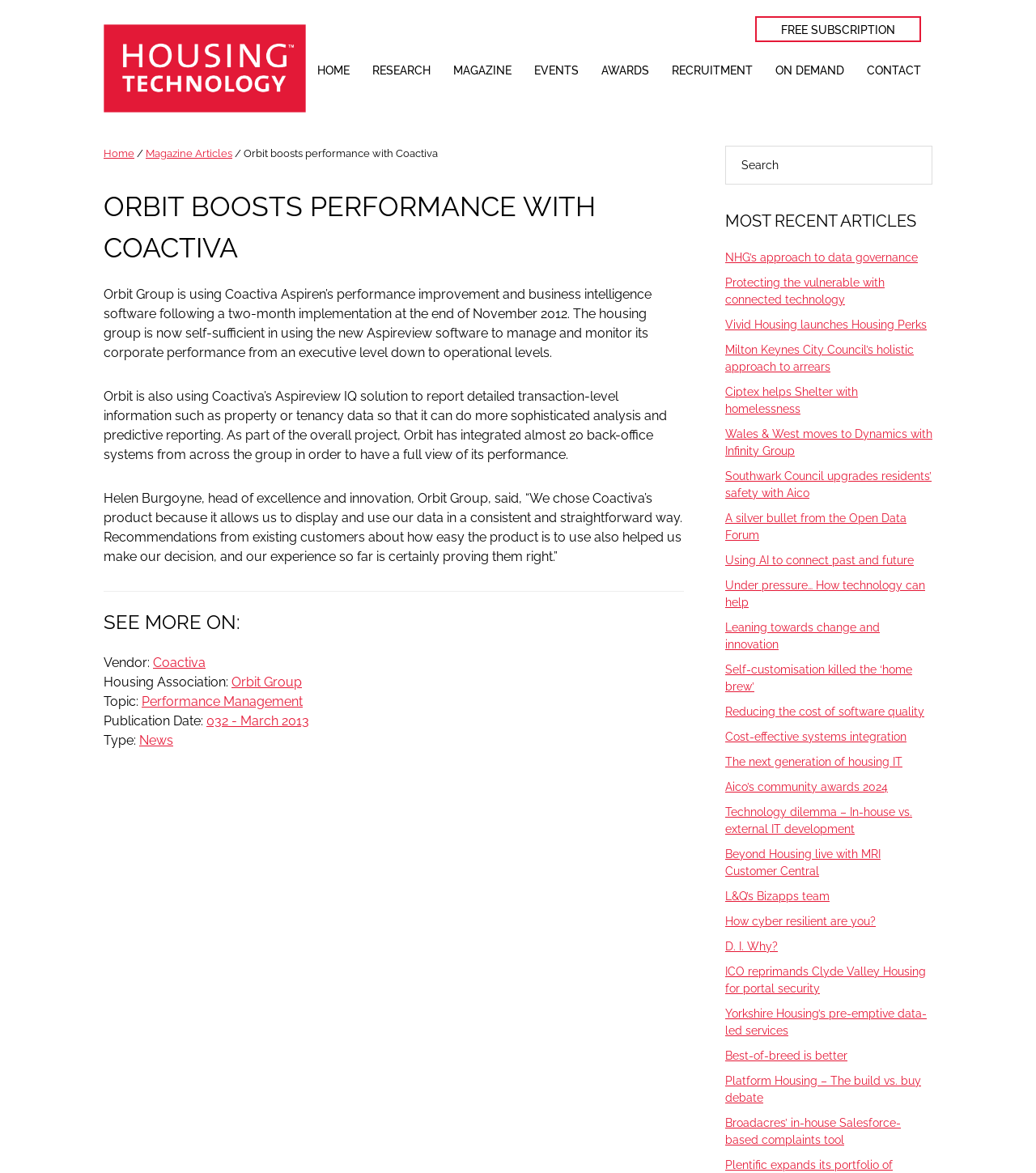Please mark the bounding box coordinates of the area that should be clicked to carry out the instruction: "Subscribe for free".

[0.729, 0.014, 0.889, 0.036]